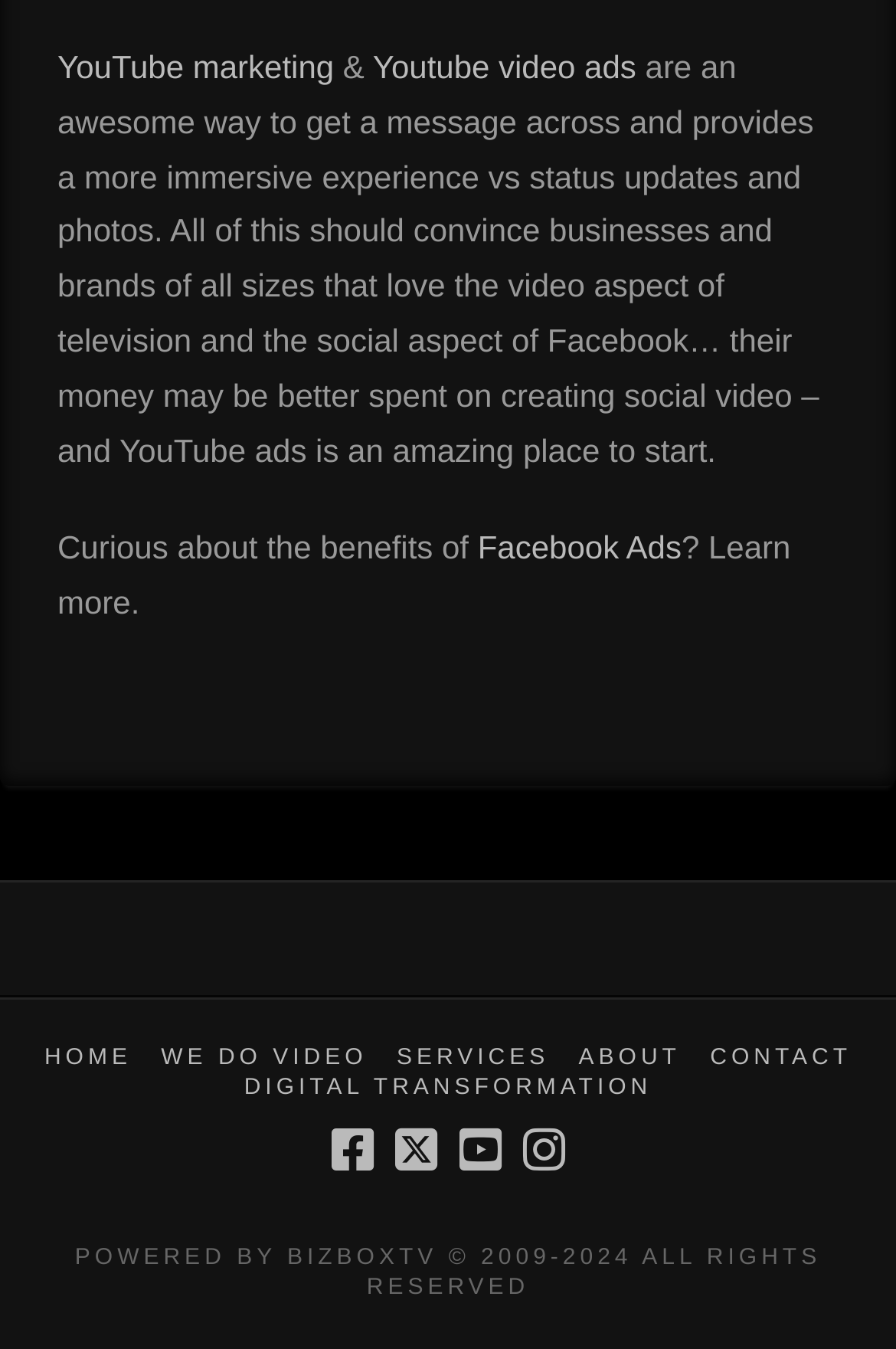Provide a single word or phrase answer to the question: 
What is the company name mentioned?

BizboxTV